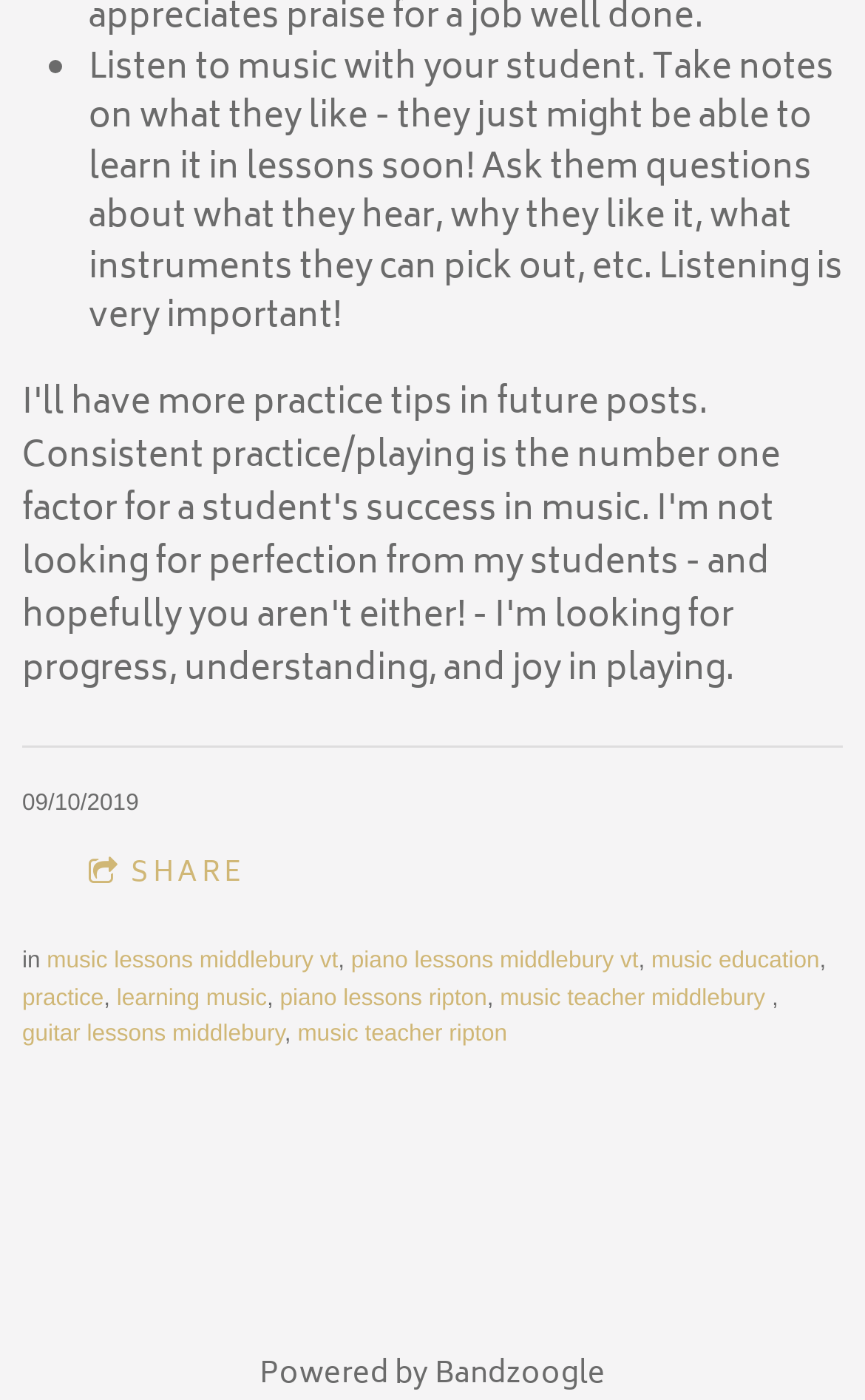Please find the bounding box coordinates of the element's region to be clicked to carry out this instruction: "go to the homepage".

None